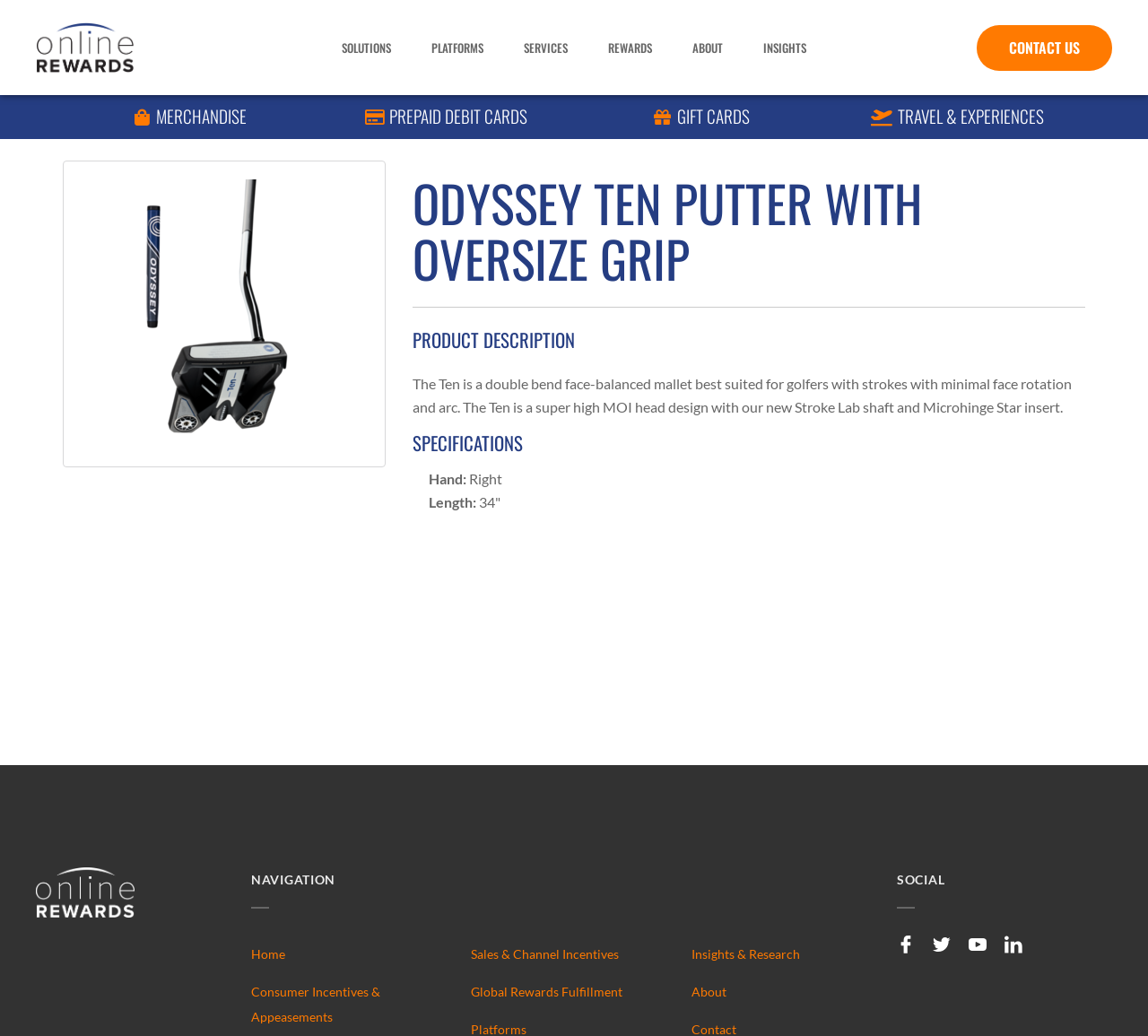Determine the title of the webpage and give its text content.

ODYSSEY TEN PUTTER WITH OVERSIZE GRIP